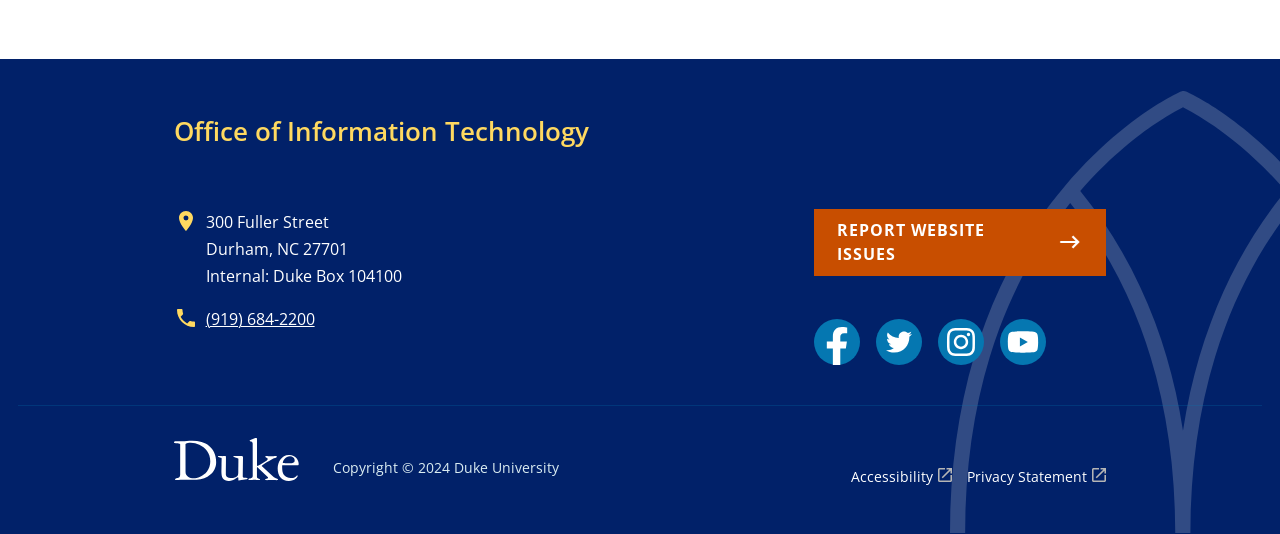What is the phone number of the Office of Information Technology?
Please provide a single word or phrase as your answer based on the image.

(919) 684-2200